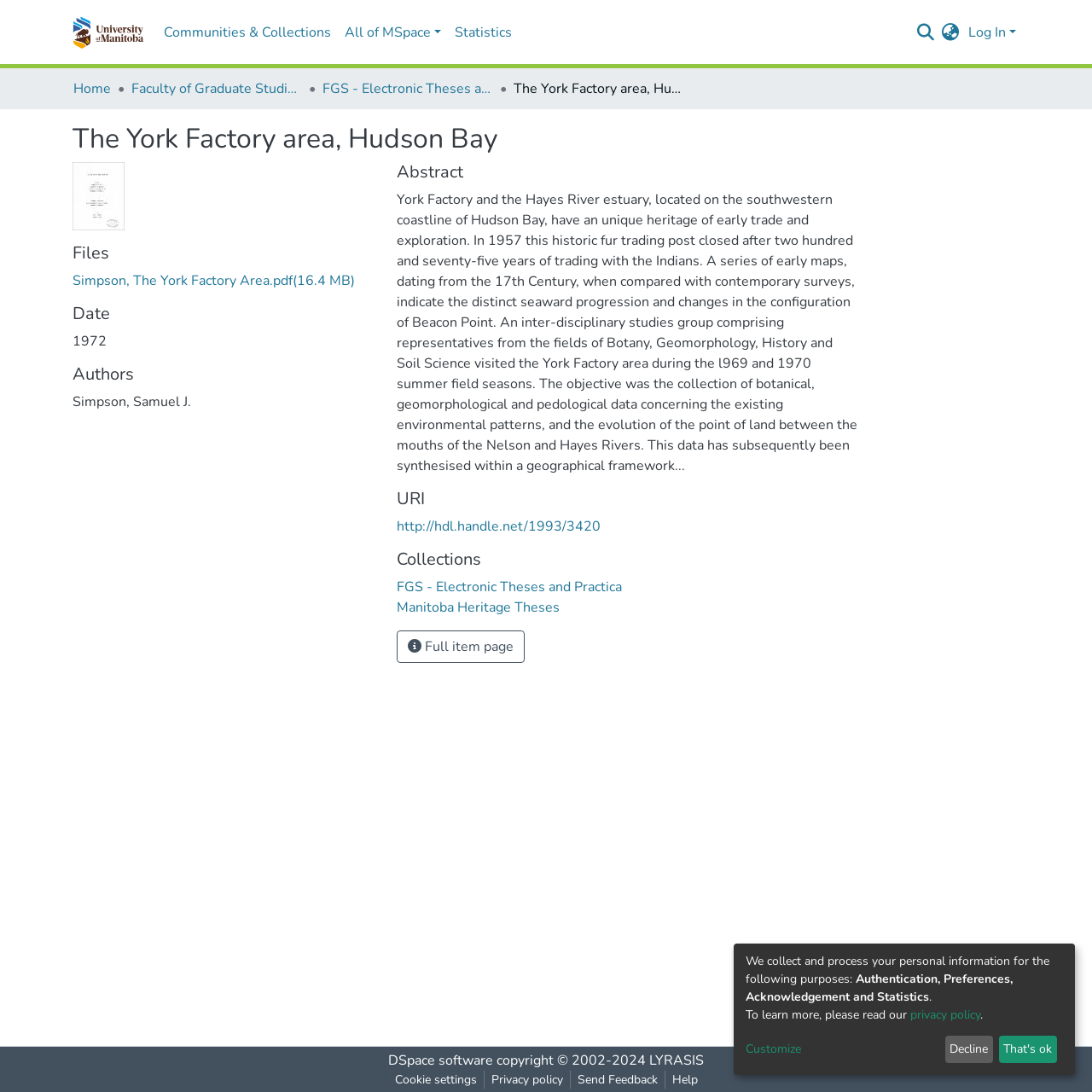What is the year mentioned in the abstract?
Based on the image, answer the question with as much detail as possible.

I read the abstract which mentions 'In 1957 this historic fur trading post closed after two hundred and seventy-five years of trading with the Indians.' and found the year 1957.